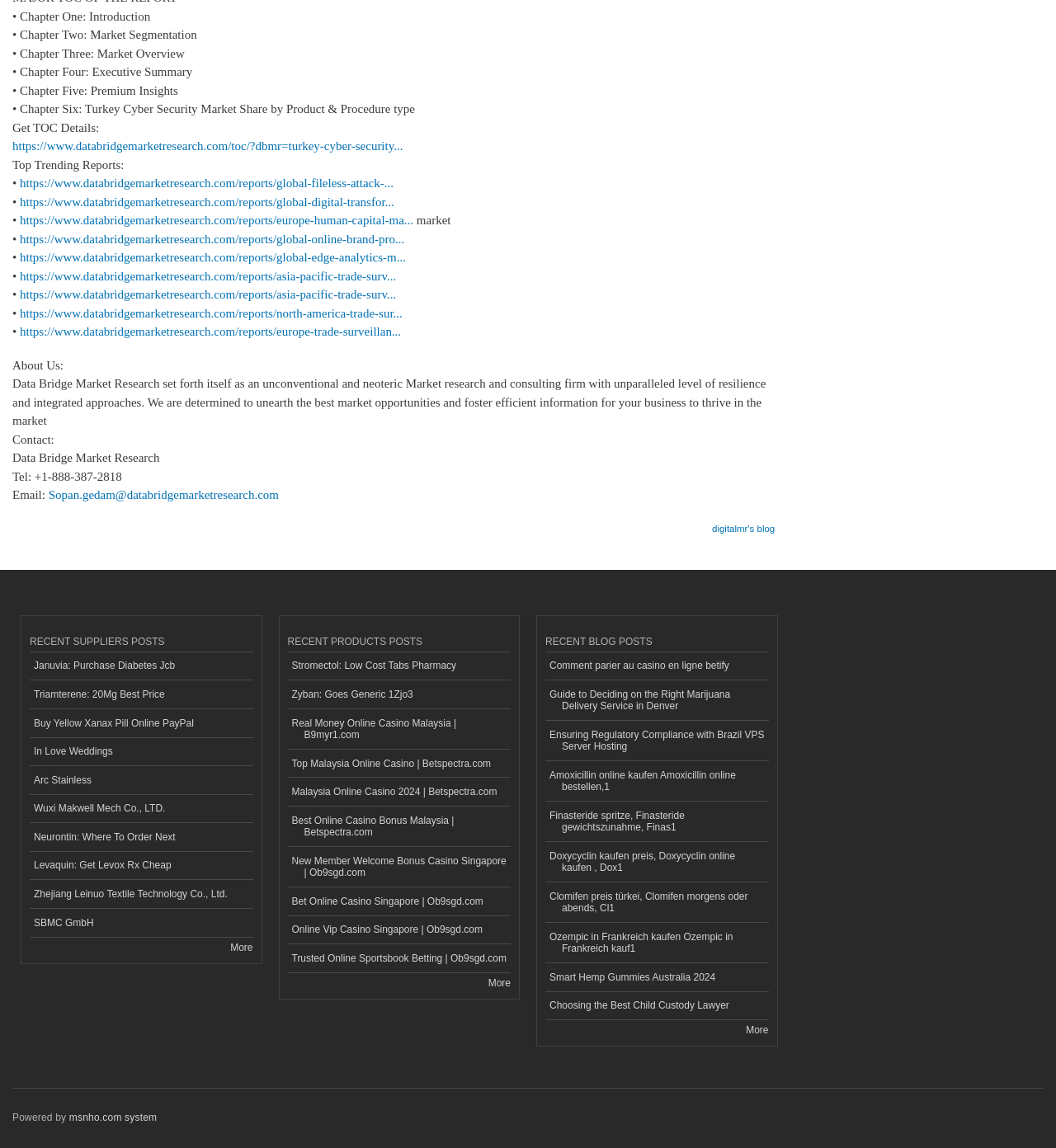Locate the bounding box coordinates of the item that should be clicked to fulfill the instruction: "Get TOC details".

[0.012, 0.122, 0.382, 0.133]